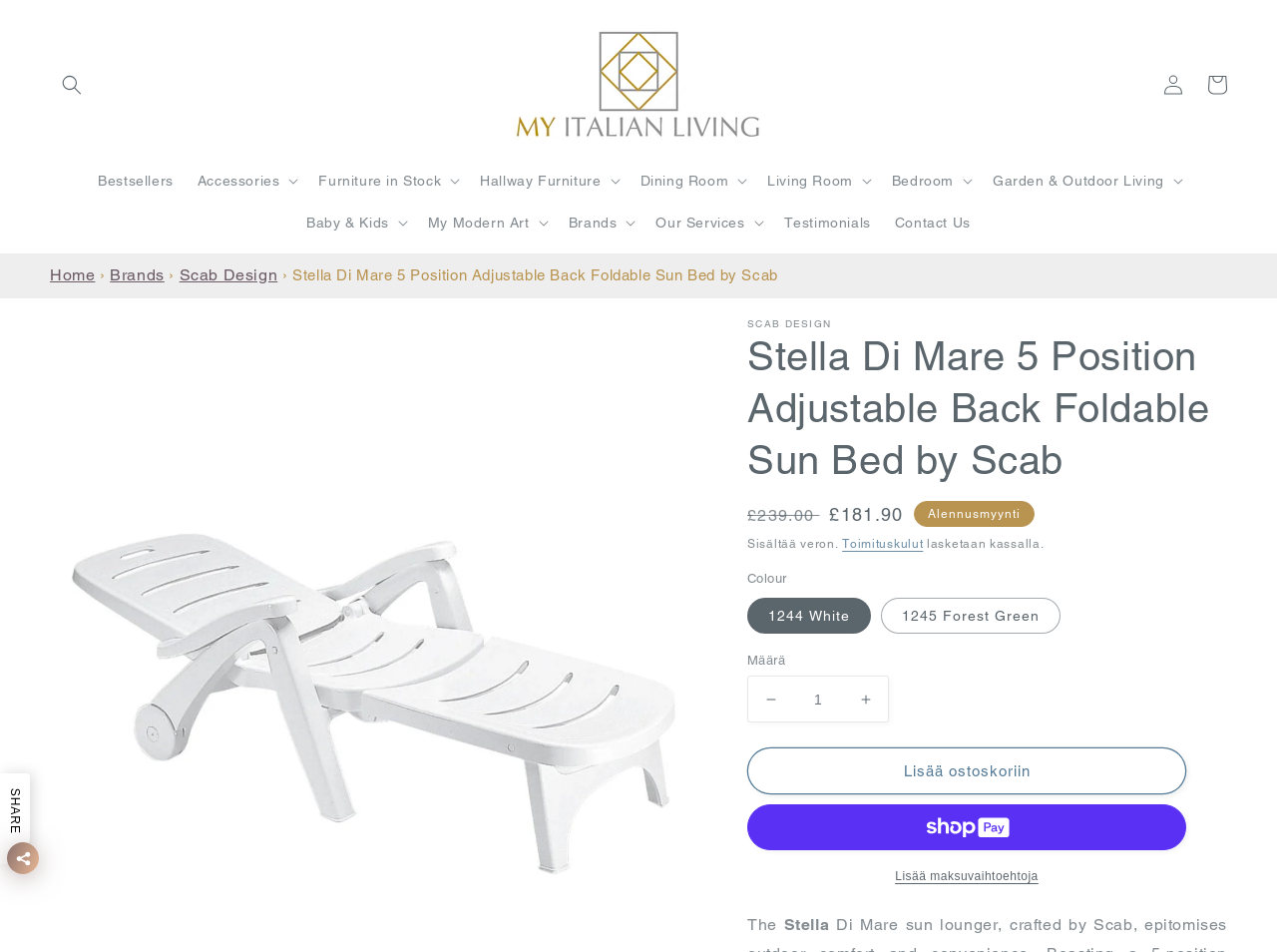Identify the bounding box coordinates of the area that should be clicked in order to complete the given instruction: "Add the product to the shopping cart". The bounding box coordinates should be four float numbers between 0 and 1, i.e., [left, top, right, bottom].

[0.585, 0.785, 0.929, 0.834]